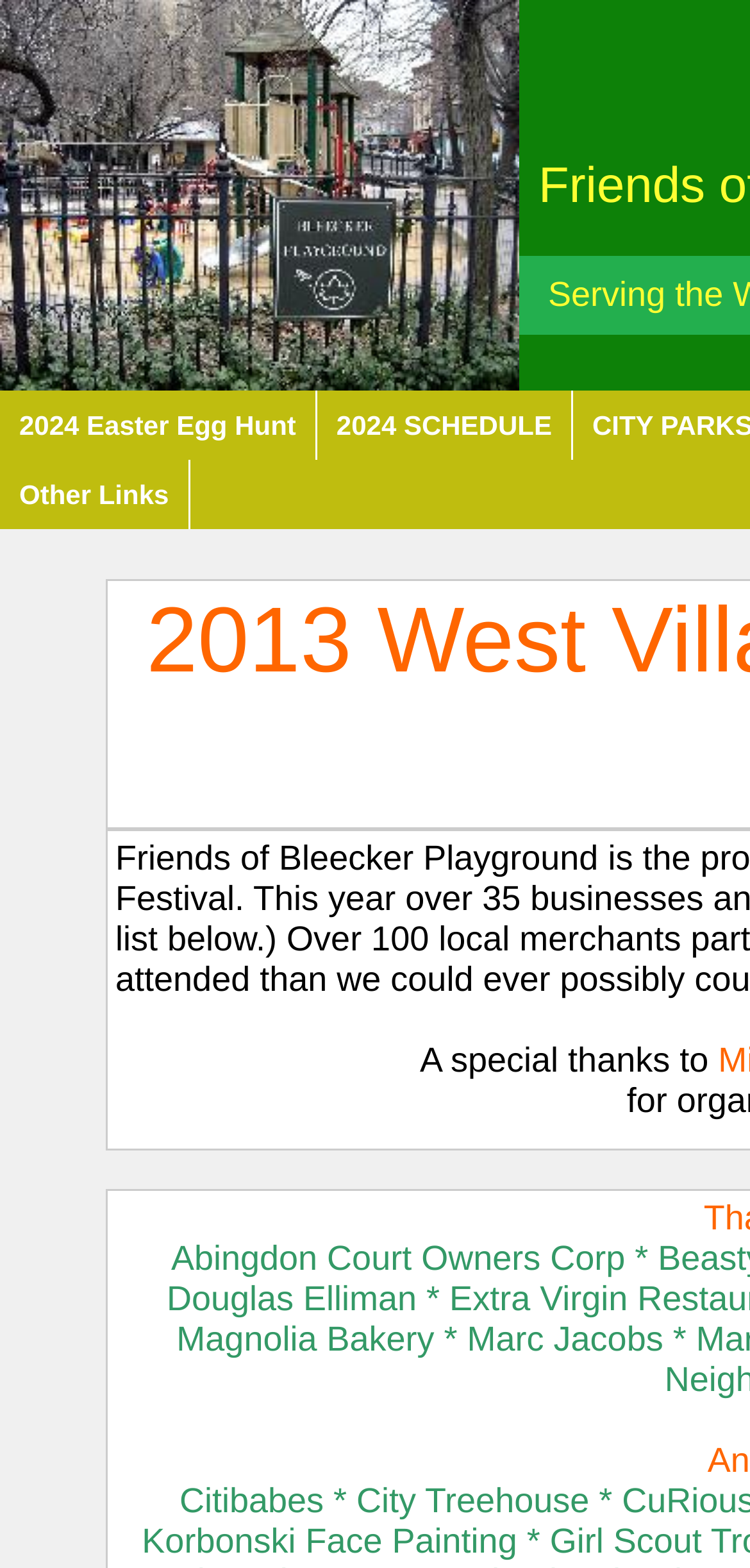Determine the bounding box for the HTML element described here: "2024 Easter Egg Hunt". The coordinates should be given as [left, top, right, bottom] with each number being a float between 0 and 1.

[0.0, 0.249, 0.423, 0.293]